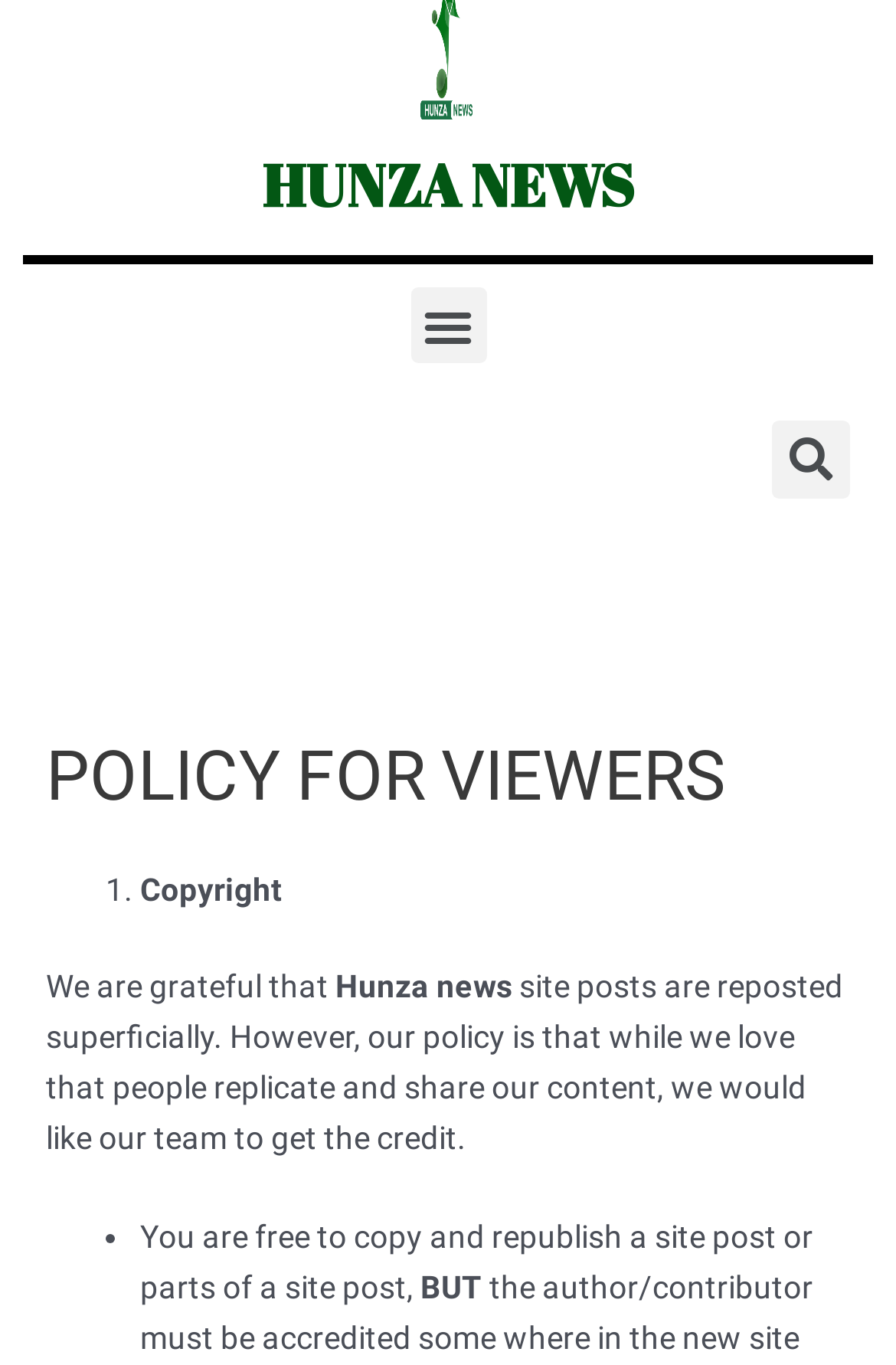Please determine the bounding box coordinates, formatted as (top-left x, top-left y, bottom-right x, bottom-right y), with all values as floating point numbers between 0 and 1. Identify the bounding box of the region described as: Hunza News

[0.292, 0.108, 0.708, 0.163]